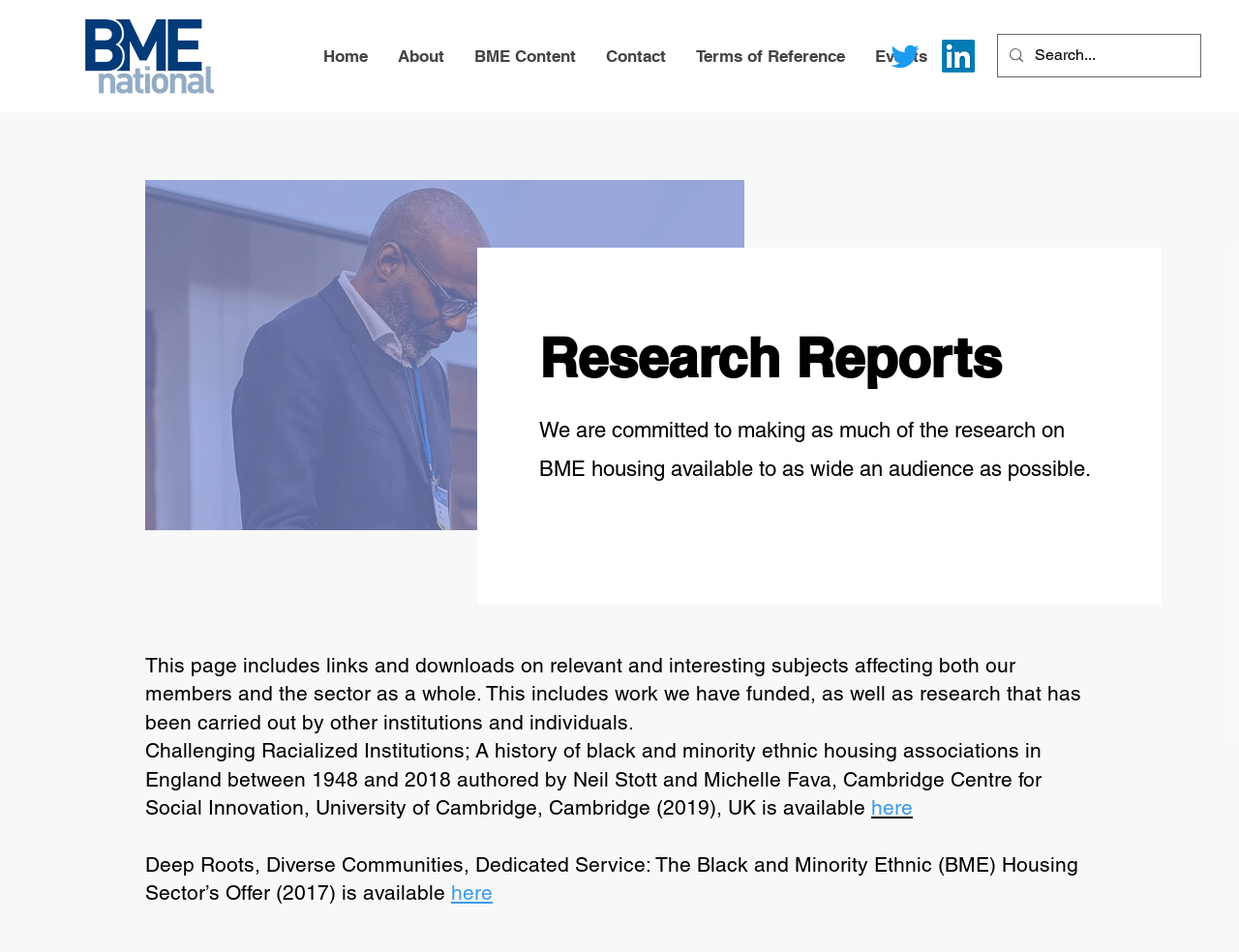Please locate the clickable area by providing the bounding box coordinates to follow this instruction: "Search for research reports".

[0.835, 0.037, 0.936, 0.08]